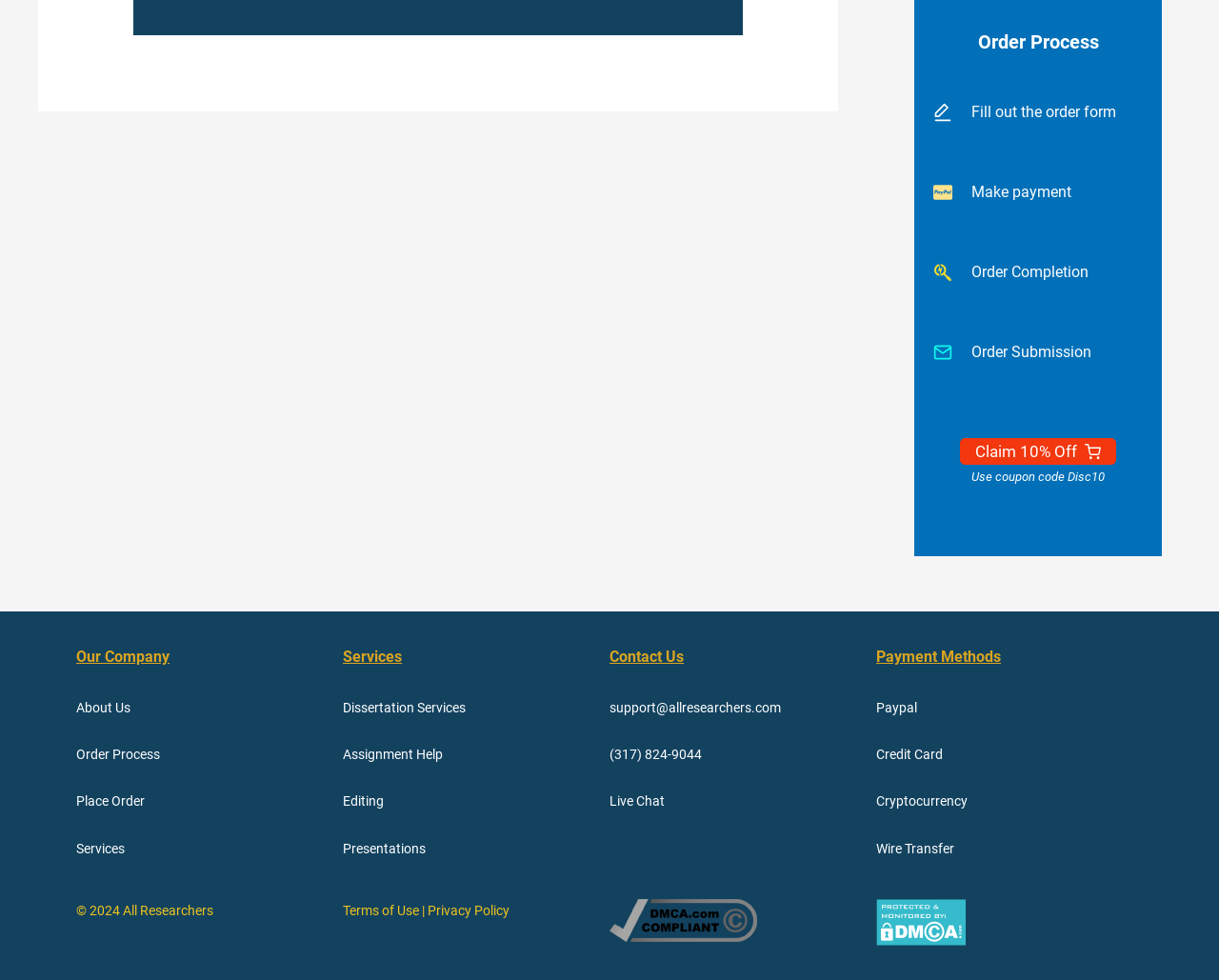Locate the bounding box of the UI element defined by this description: "Terms of Use". The coordinates should be given as four float numbers between 0 and 1, formatted as [left, top, right, bottom].

[0.281, 0.921, 0.344, 0.937]